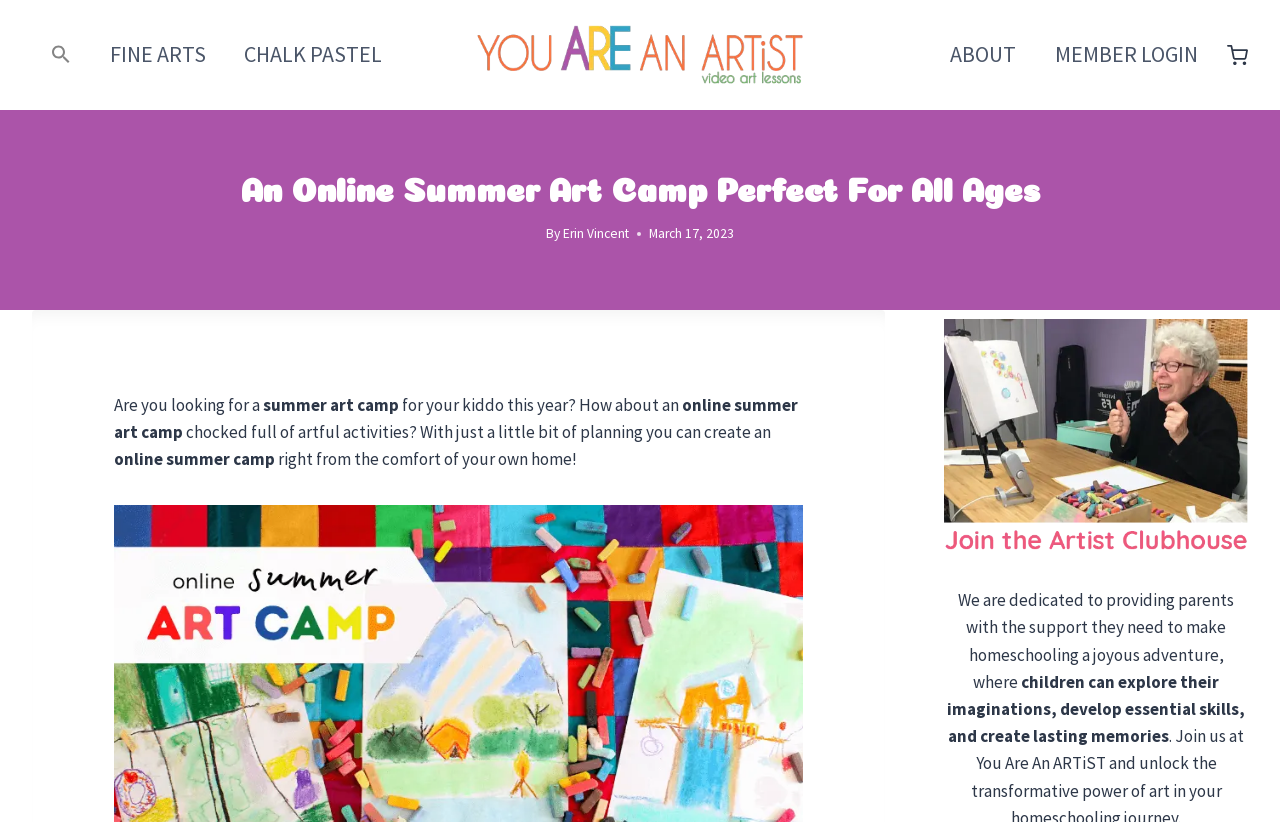What is the theme of the online camp?
Examine the image and provide an in-depth answer to the question.

The theme of the online camp can be inferred from the text 'online summer art camp' and 'artful activities' which suggests that the camp is focused on art.